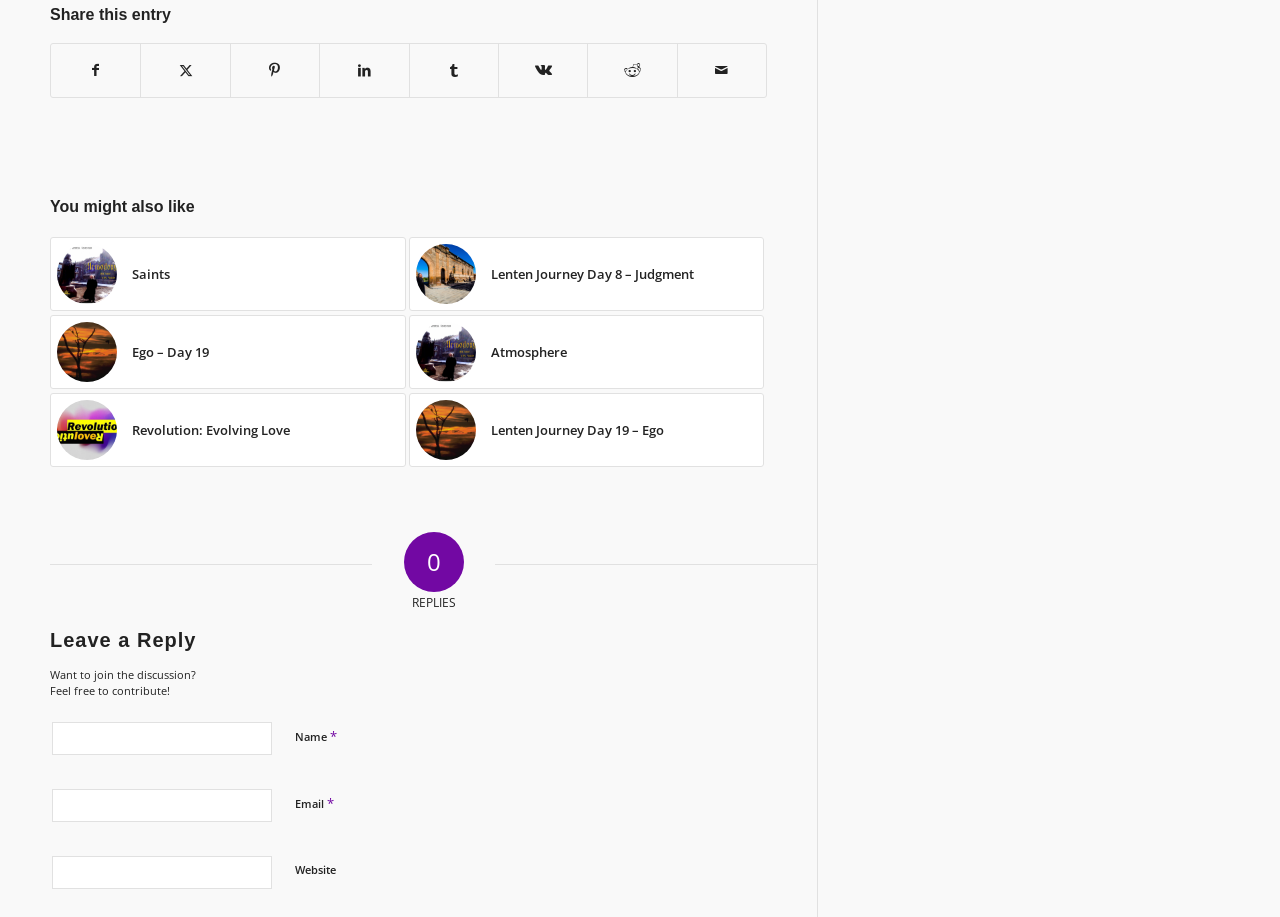How many links are under 'You might also like'?
Provide a comprehensive and detailed answer to the question.

Under the heading 'You might also like', there are five links: 'Saints', 'Lenten Journey cover 2023 Lenten Journey Day 8 – Judgment', 'Ego – Day 19', 'Atmosphere', and 'Revolution: Evolving Love'. Each of these links has an accompanying image.